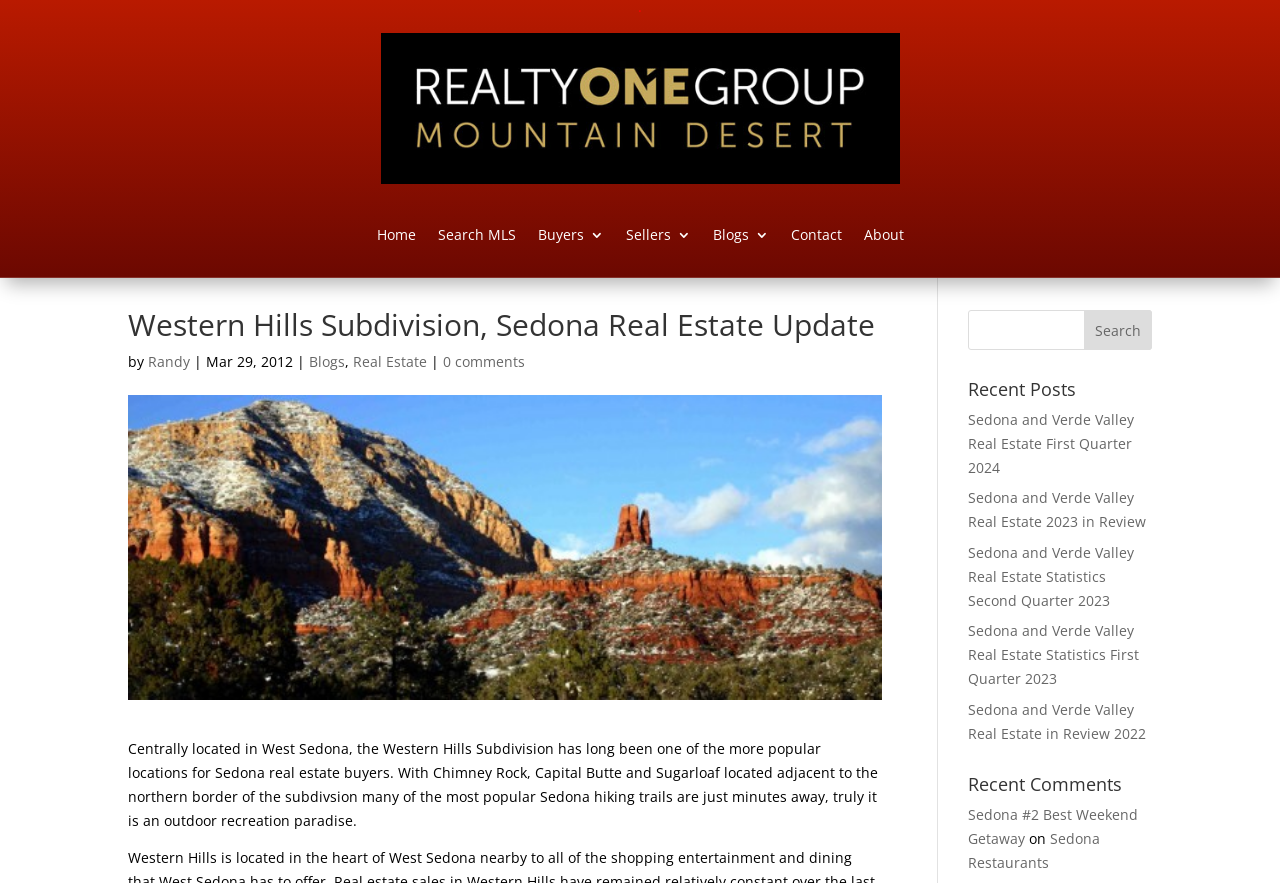Specify the bounding box coordinates of the element's region that should be clicked to achieve the following instruction: "Contact Randy". The bounding box coordinates consist of four float numbers between 0 and 1, in the format [left, top, right, bottom].

[0.618, 0.258, 0.657, 0.283]